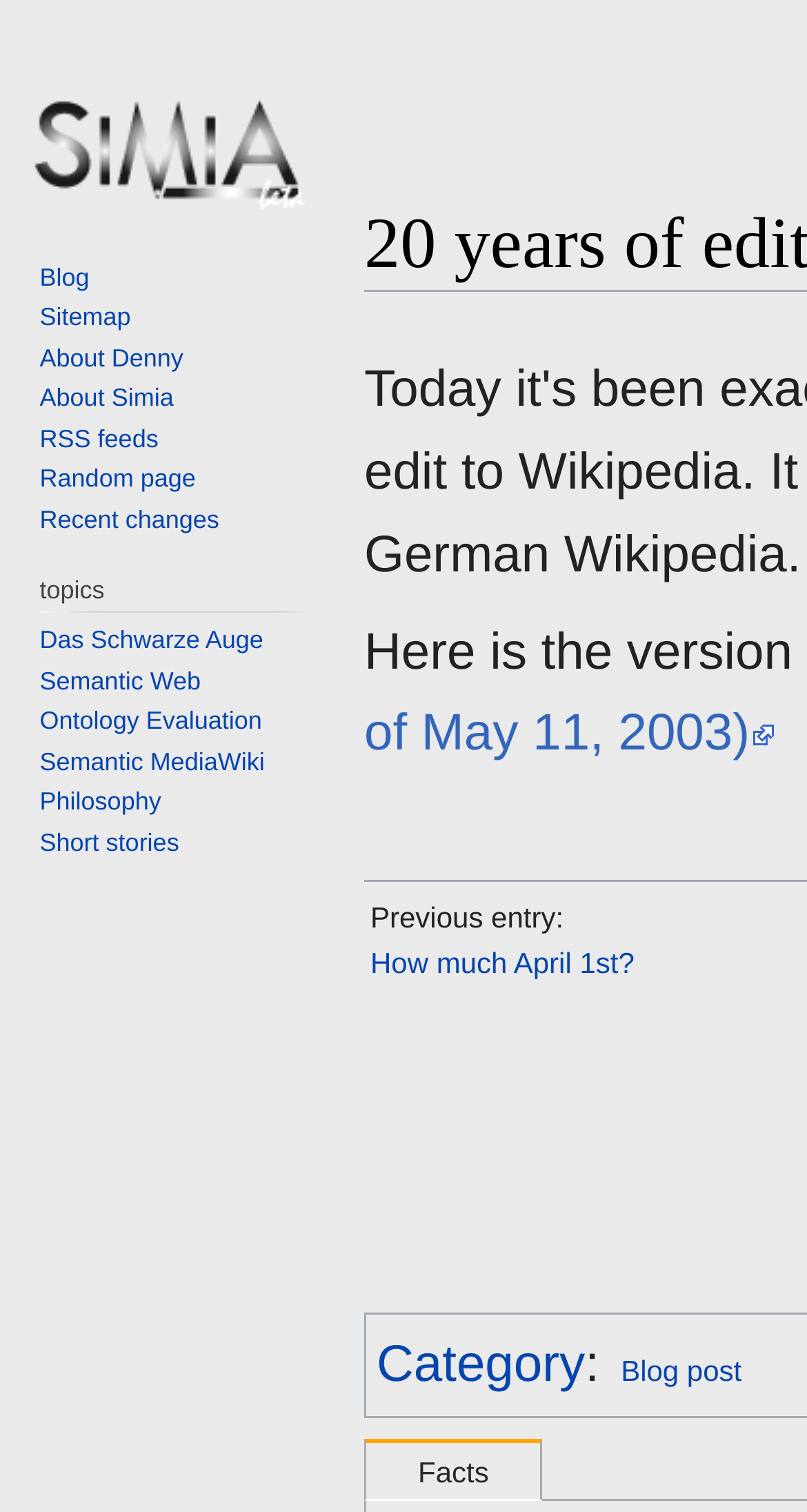Indicate the bounding box coordinates of the element that needs to be clicked to satisfy the following instruction: "Explore topics". The coordinates should be four float numbers between 0 and 1, i.e., [left, top, right, bottom].

[0.049, 0.377, 0.386, 0.404]